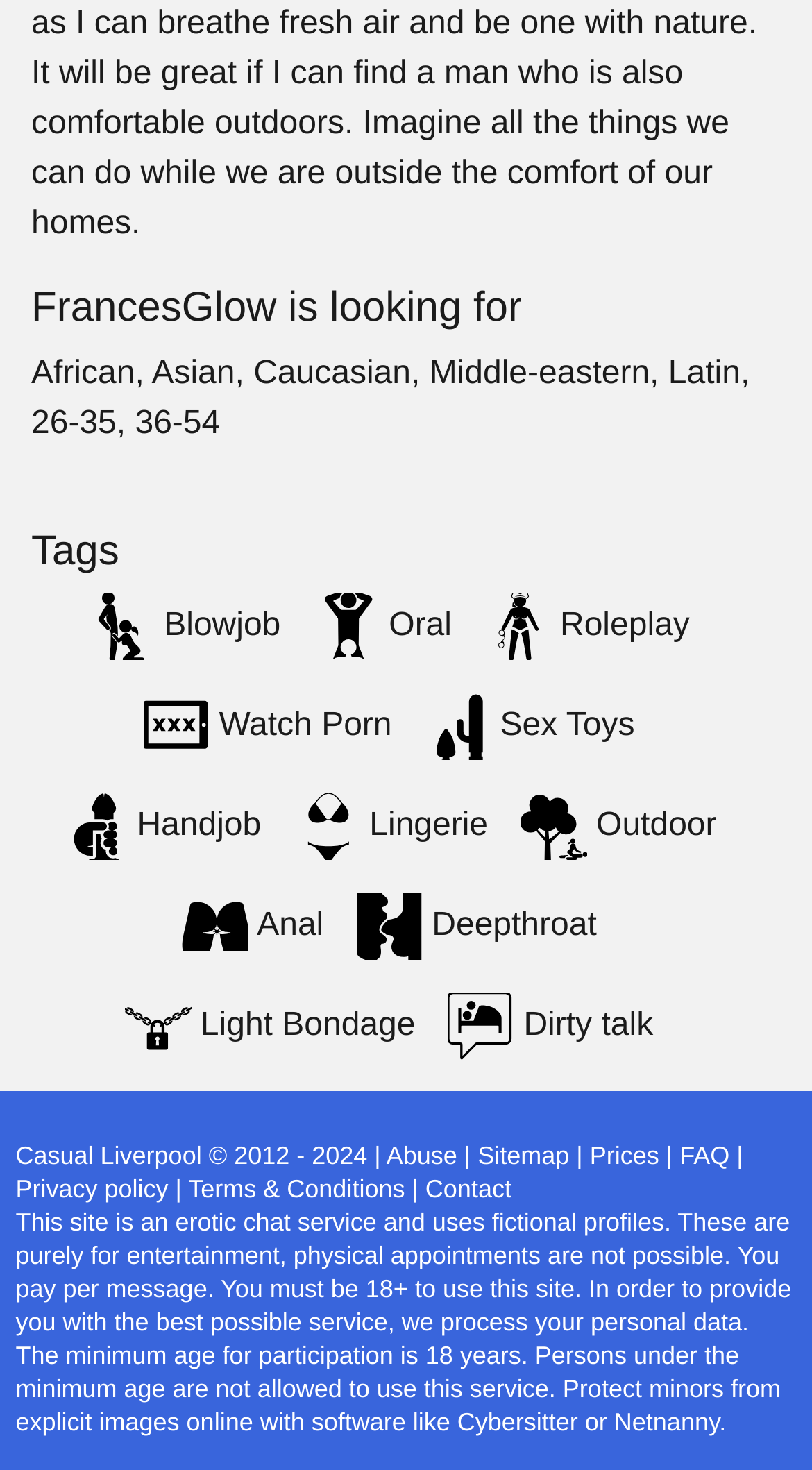How many tags are listed?
Using the details shown in the screenshot, provide a comprehensive answer to the question.

The webpage lists 12 tags, including Blowjob, Oral, Roleplay, Watch Porn, Sex Toys, Handjob, Lingerie, Outdoor, Anal, Deepthroat, Light Bondage, and Dirty talk.